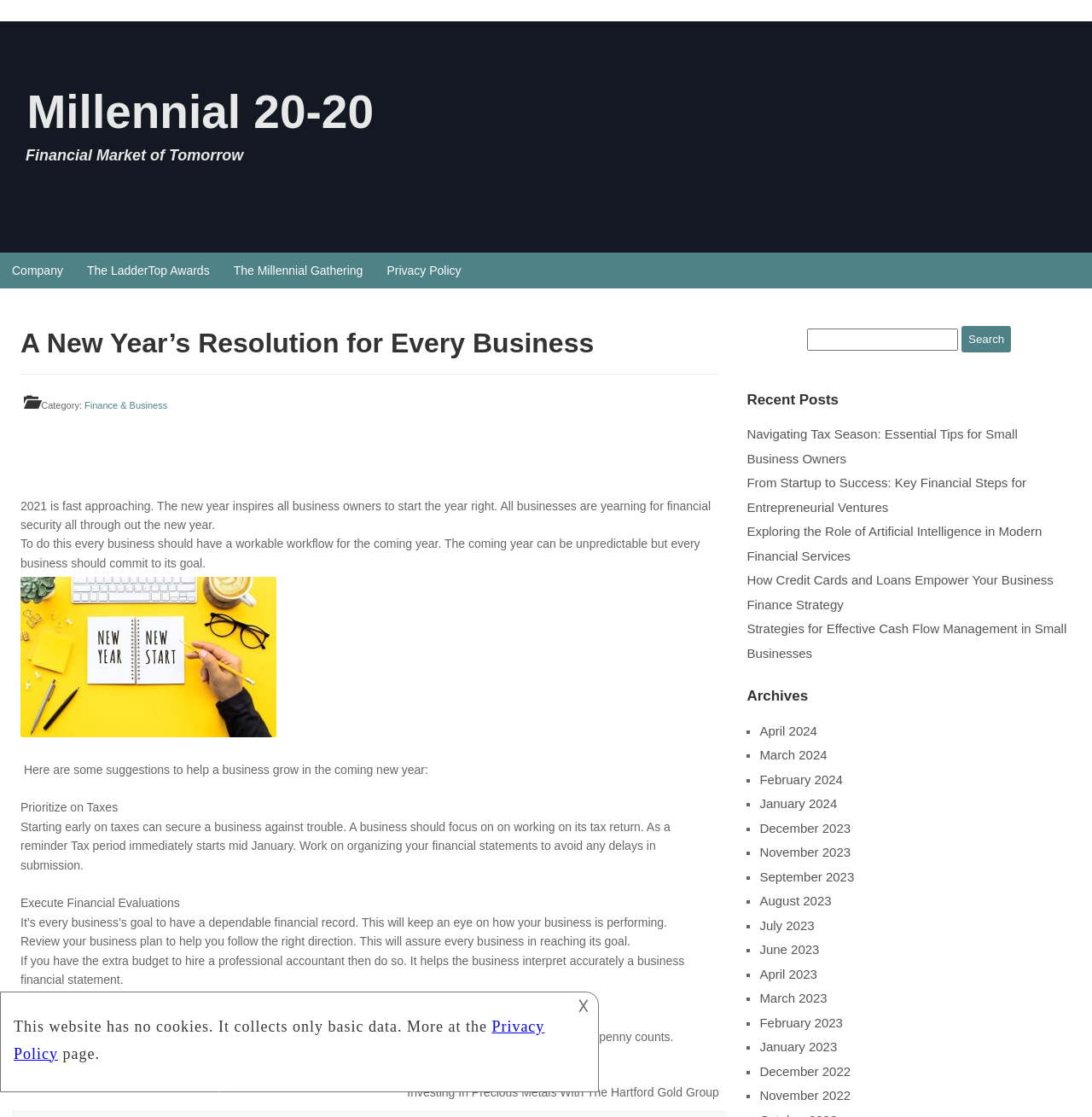Locate the bounding box coordinates of the region to be clicked to comply with the following instruction: "Read the article 'Swap Free Forex Brokers: Choosing A Regulated Forex Broker To Work With'". The coordinates must be four float numbers between 0 and 1, in the form [left, top, right, bottom].

[0.019, 0.955, 0.392, 0.967]